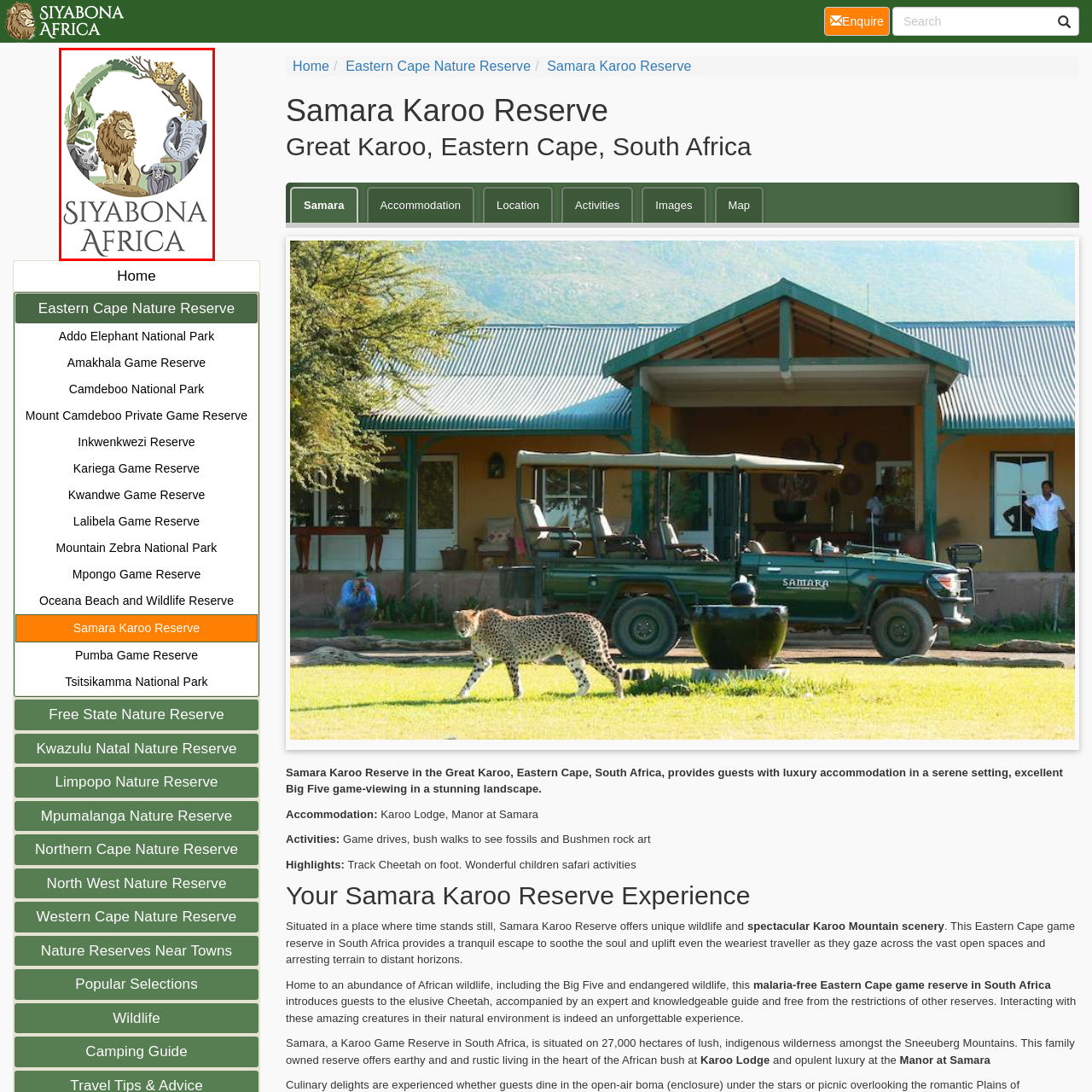What is the color of the lush greenery?
Look at the image highlighted by the red bounding box and answer the question with a single word or brief phrase.

Green